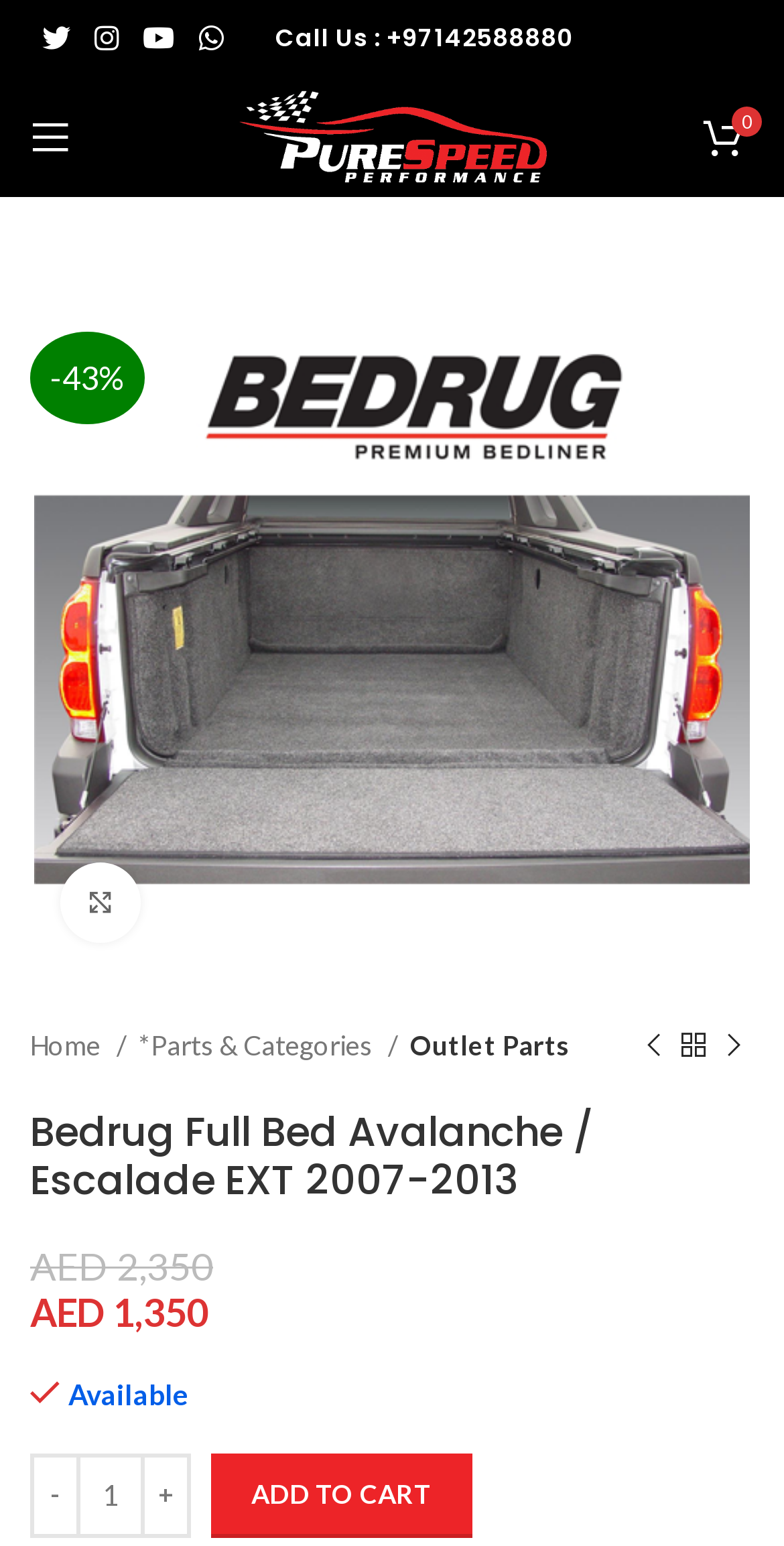Give a comprehensive overview of the webpage, including key elements.

This webpage is about a product, specifically a Bedrug Full Bed Avalanche / Escalade EXT for 2007-2013 models, sold by Pure Speed Performance. 

At the top, there are social media links to Twitter, Instagram, YouTube, and WhatsApp, aligned horizontally. Next to them is a heading with a phone number, "+97142588880", which is also a clickable link. 

On the left side, there is a mobile menu link and a link to the website's homepage, "Pure Speed Performance", accompanied by an image with the same name. 

The main content area features a large product image, which is also a link. Below the image, there is a discount label showing "-43%". 

The product information section includes the product name, "Bedrug Full Bed Avalanche / Escalade EXT 2007-2013", and its price, "AED 1,350". The product is available, as indicated by a "Available" label. 

Underneath, there is a quantity selection area with a minus button, a spin button to input the quantity, and a plus button. Next to it is an "ADD TO CART" button. 

At the bottom, there are navigation links to browse through products, including "Previous product" and "Next product" links, as well as links to different categories, such as "Home", "Parts & Categories", and "Outlet Parts".